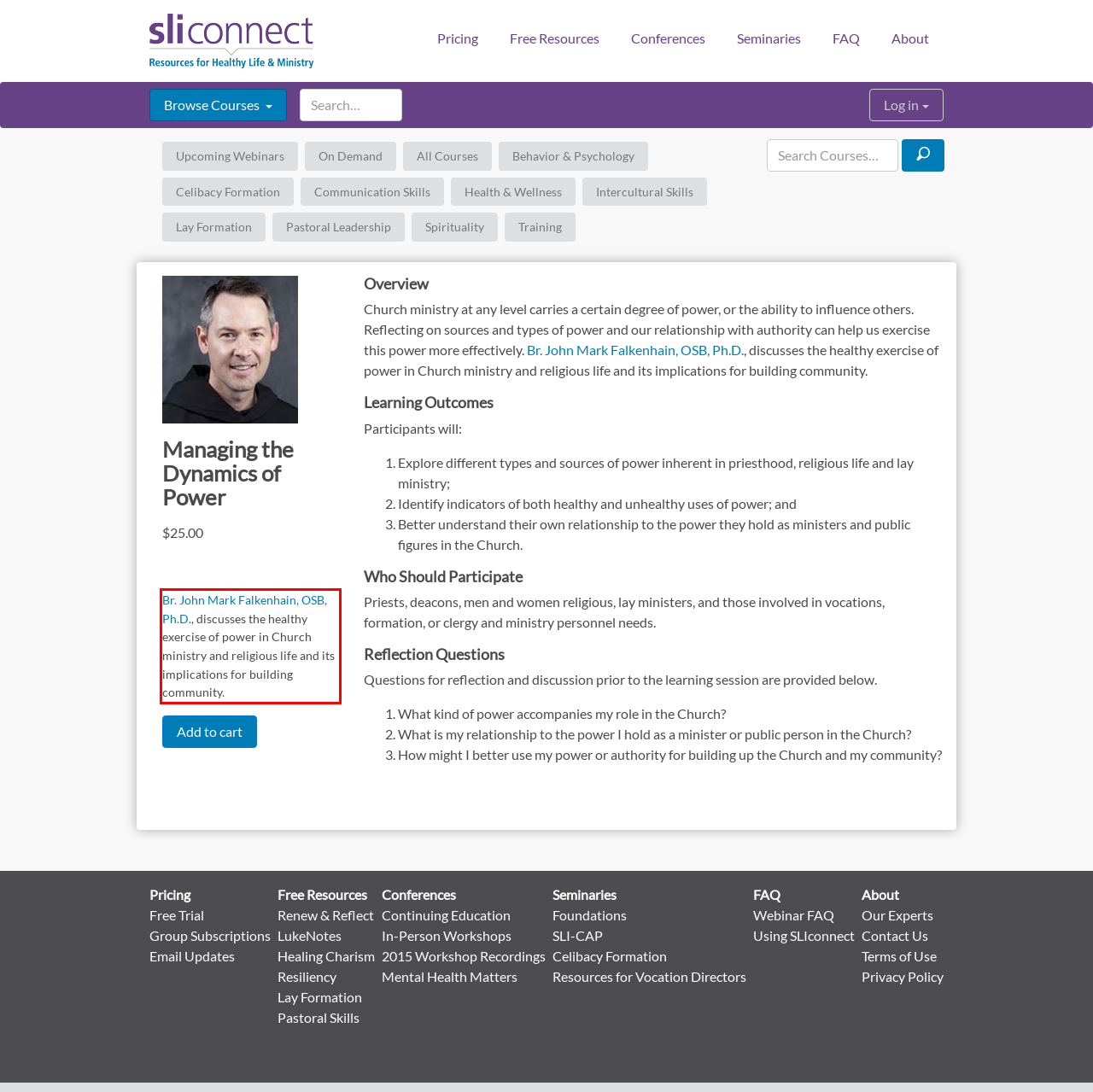Analyze the webpage screenshot and use OCR to recognize the text content in the red bounding box.

Br. John Mark Falkenhain, OSB, Ph.D., discusses the healthy exercise of power in Church ministry and religious life and its implications for building community.